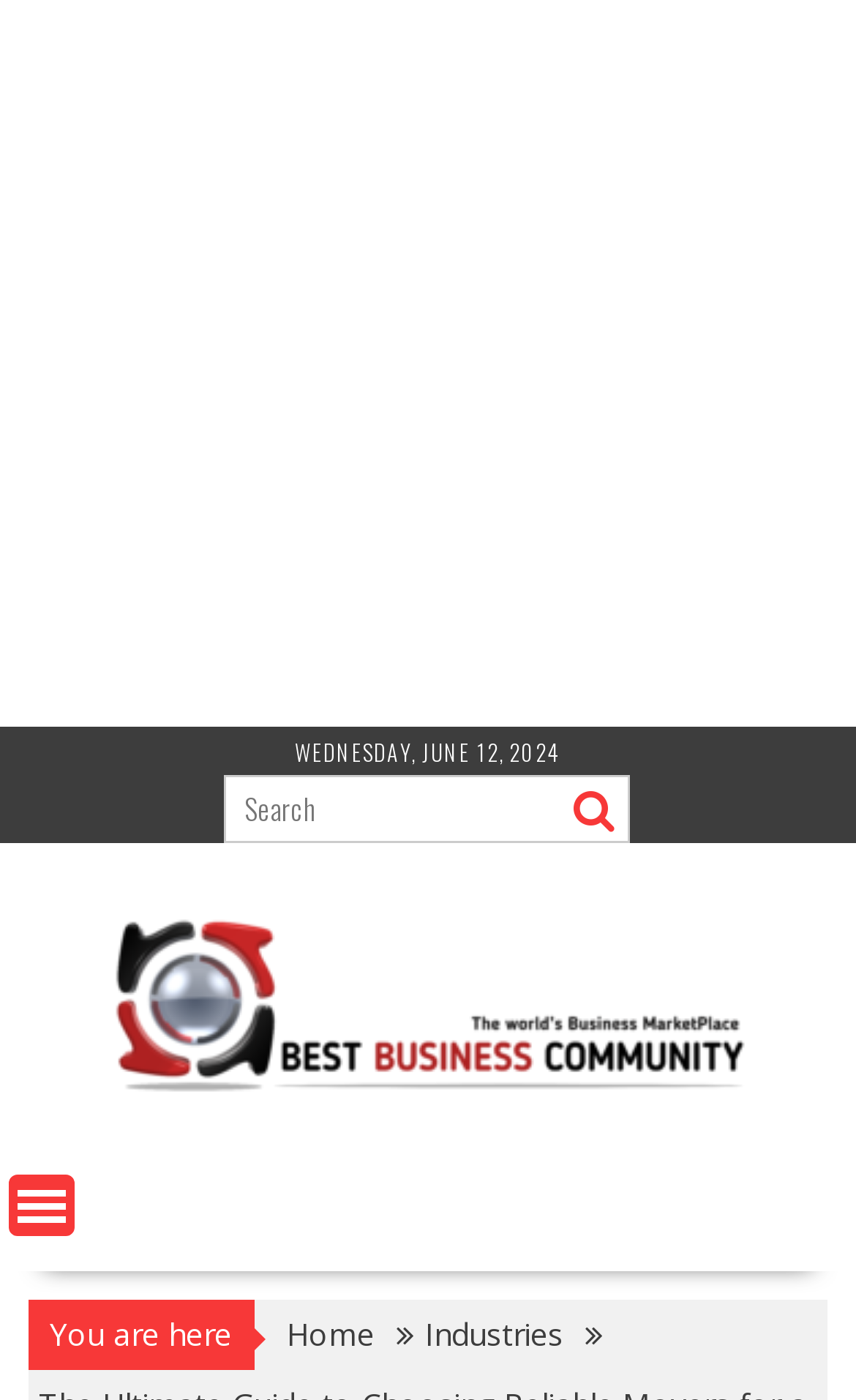Provide a brief response to the question below using a single word or phrase: 
What is the function of the button with the magnifying glass icon?

Search